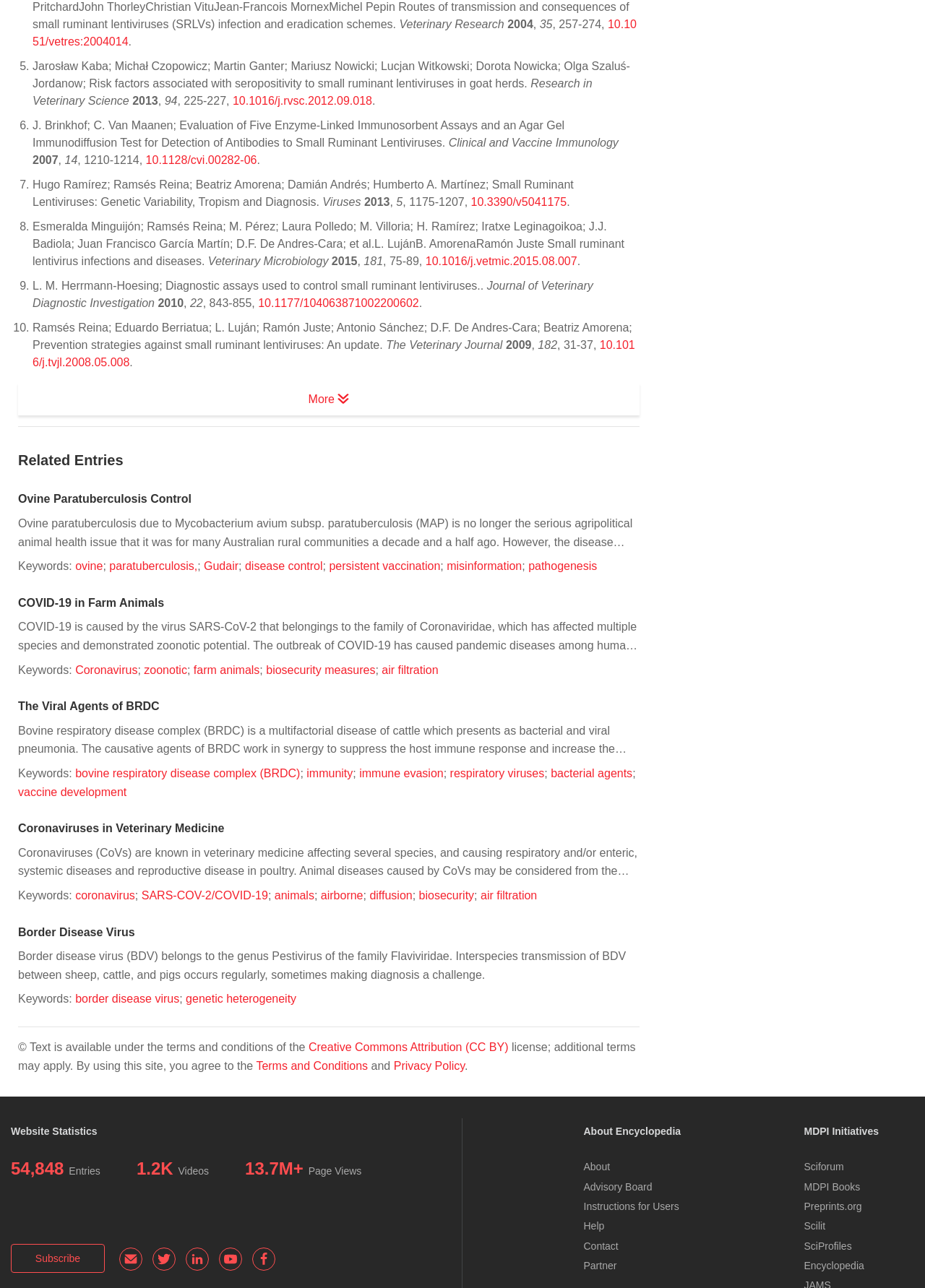From the webpage screenshot, identify the region described by COVID-19 in Farm Animals. Provide the bounding box coordinates as (top-left x, top-left y, bottom-right x, bottom-right y), with each value being a floating point number between 0 and 1.

[0.02, 0.463, 0.177, 0.473]